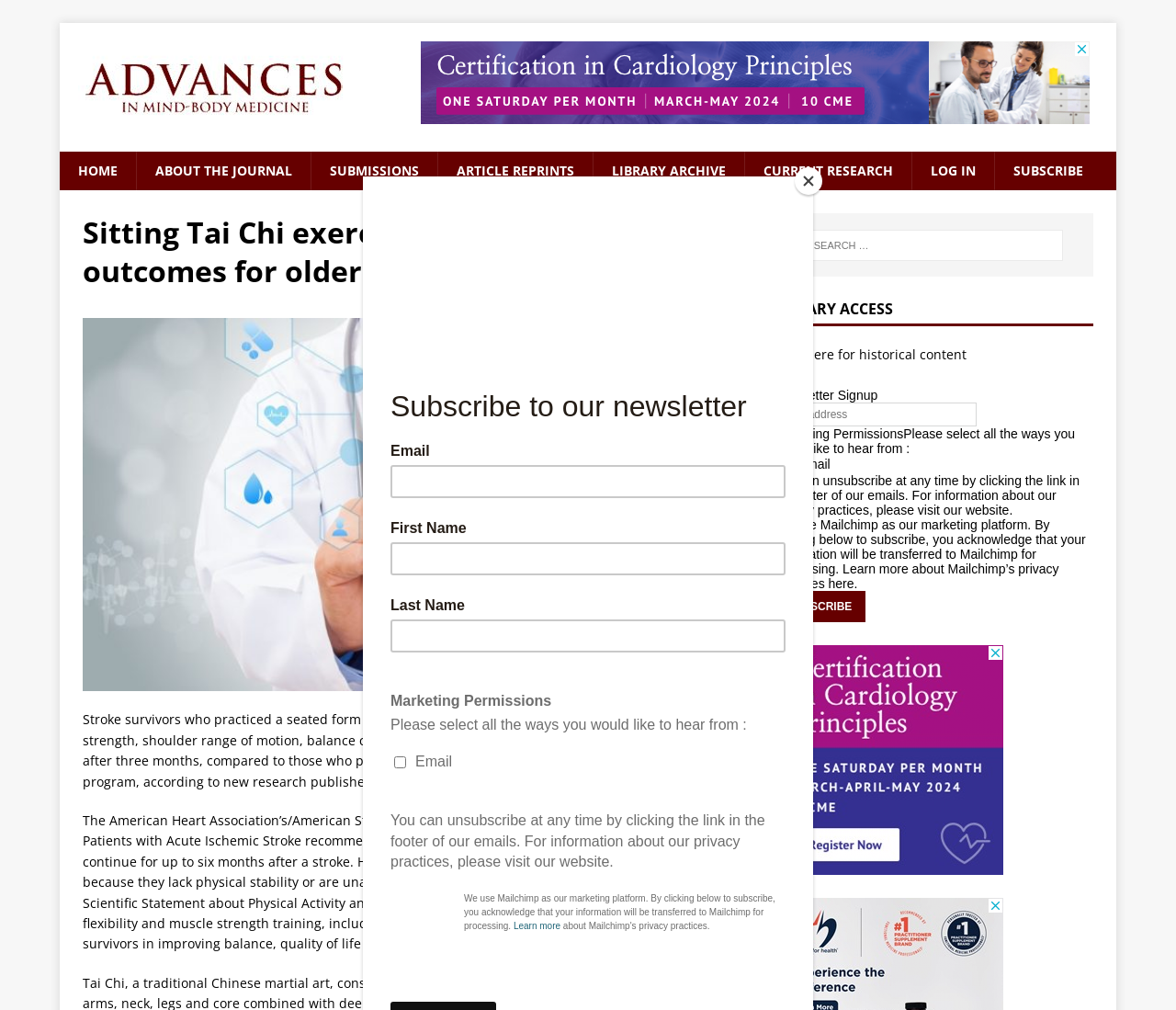Please mark the clickable region by giving the bounding box coordinates needed to complete this instruction: "Close the advertisement".

[0.676, 0.166, 0.699, 0.193]